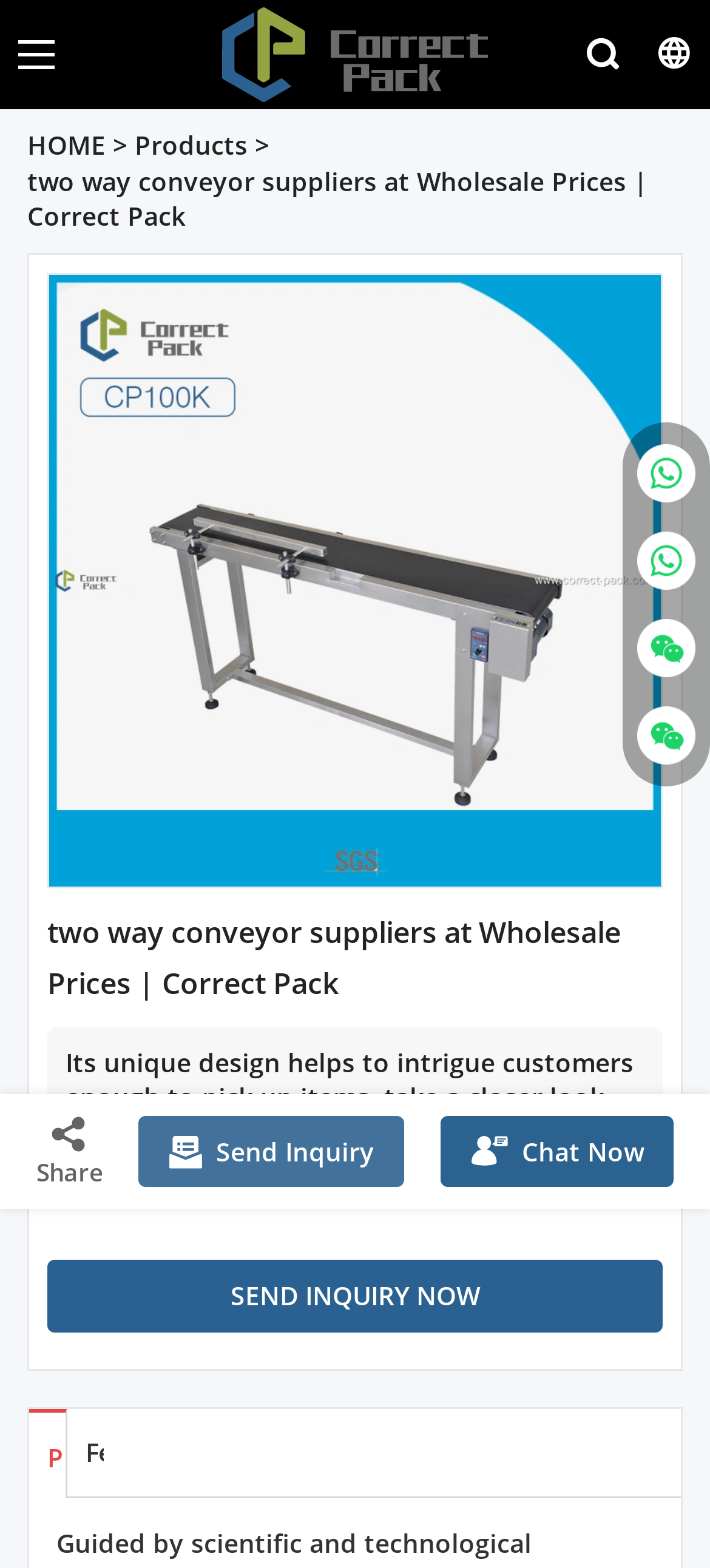Locate the bounding box of the user interface element based on this description: "SEND INQUIRY NOW".

[0.067, 0.804, 0.933, 0.85]